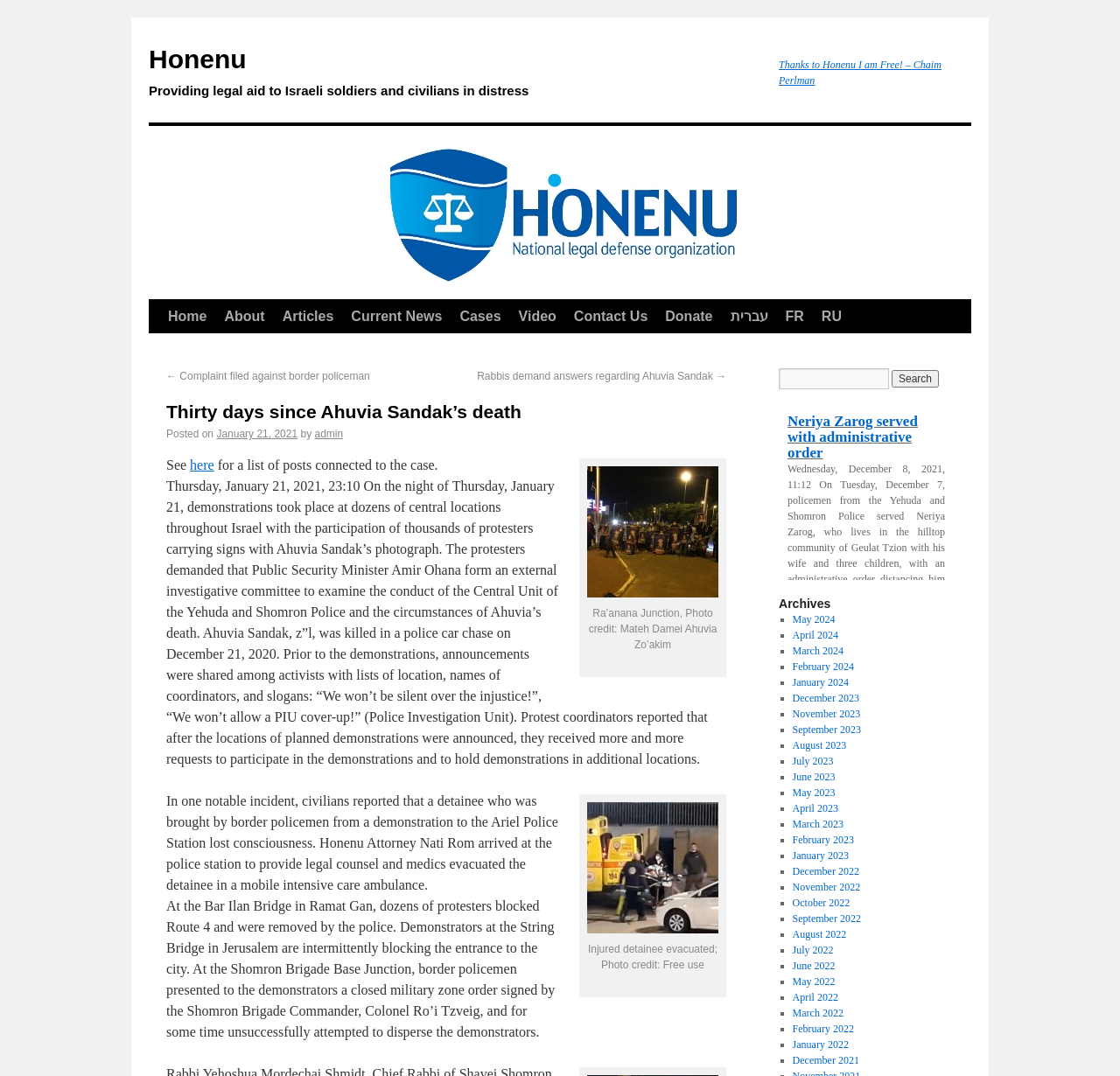Bounding box coordinates are to be given in the format (top-left x, top-left y, bottom-right x, bottom-right y). All values must be floating point numbers between 0 and 1. Provide the bounding box coordinate for the UI element described as: Social Media

None